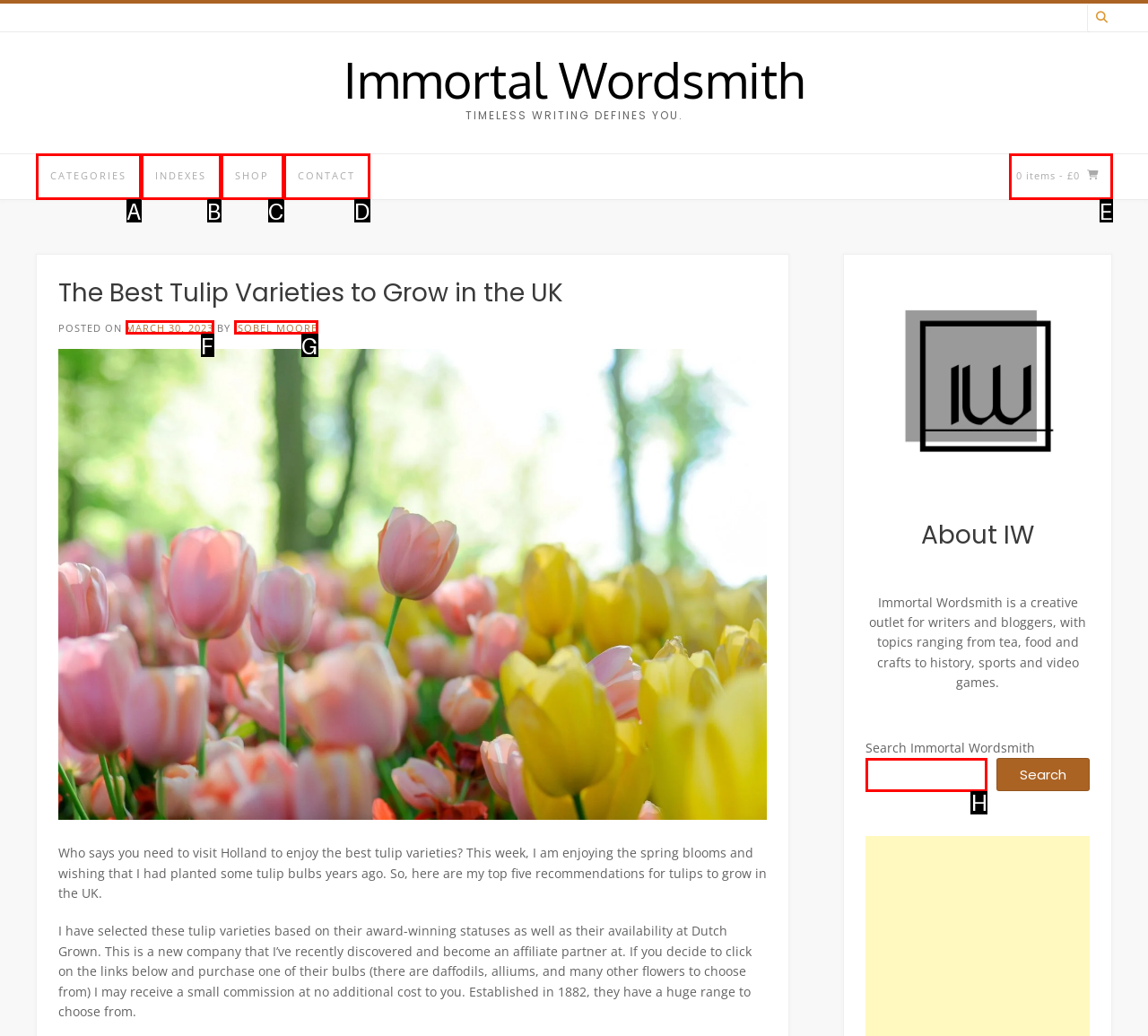Tell me which one HTML element I should click to complete this task: View the Cigar Shop Answer with the option's letter from the given choices directly.

None